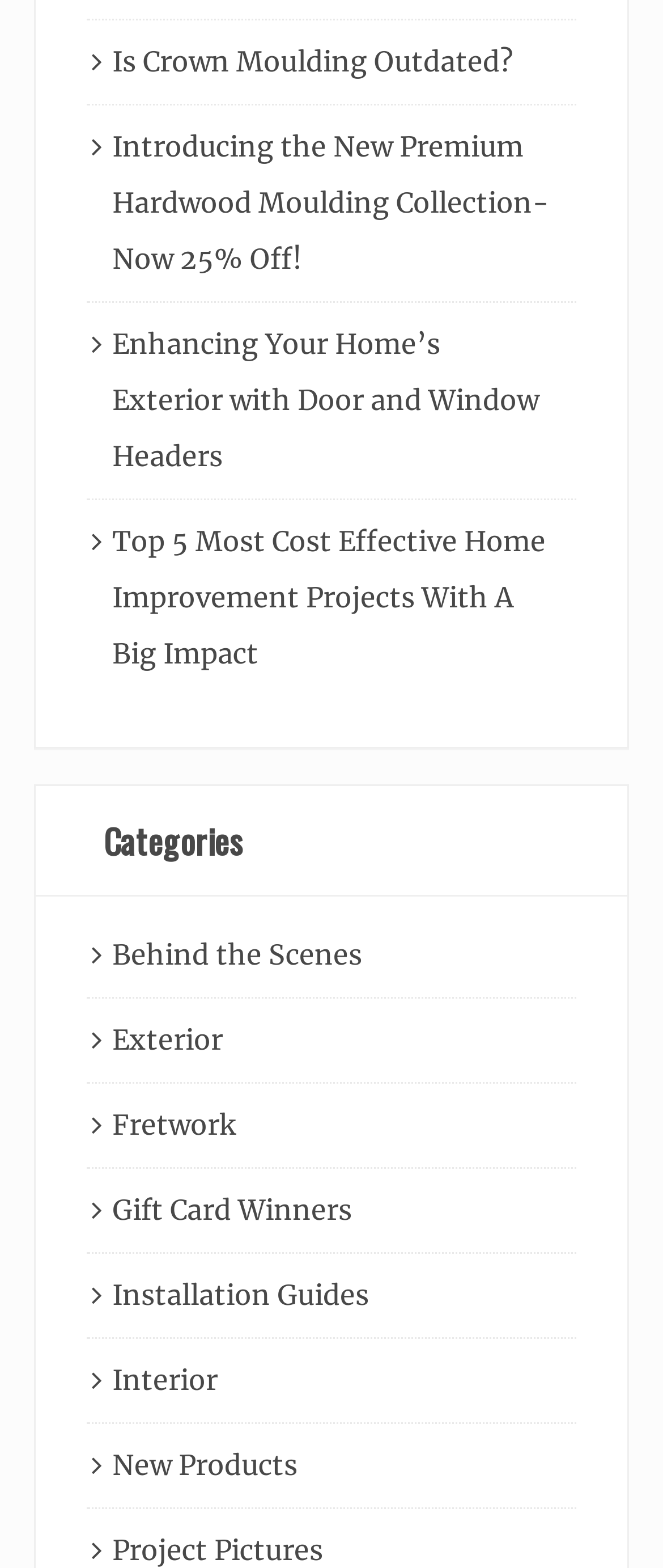Please provide a brief answer to the question using only one word or phrase: 
What is the discount offered on the Premium Hardwood Moulding Collection?

25% Off